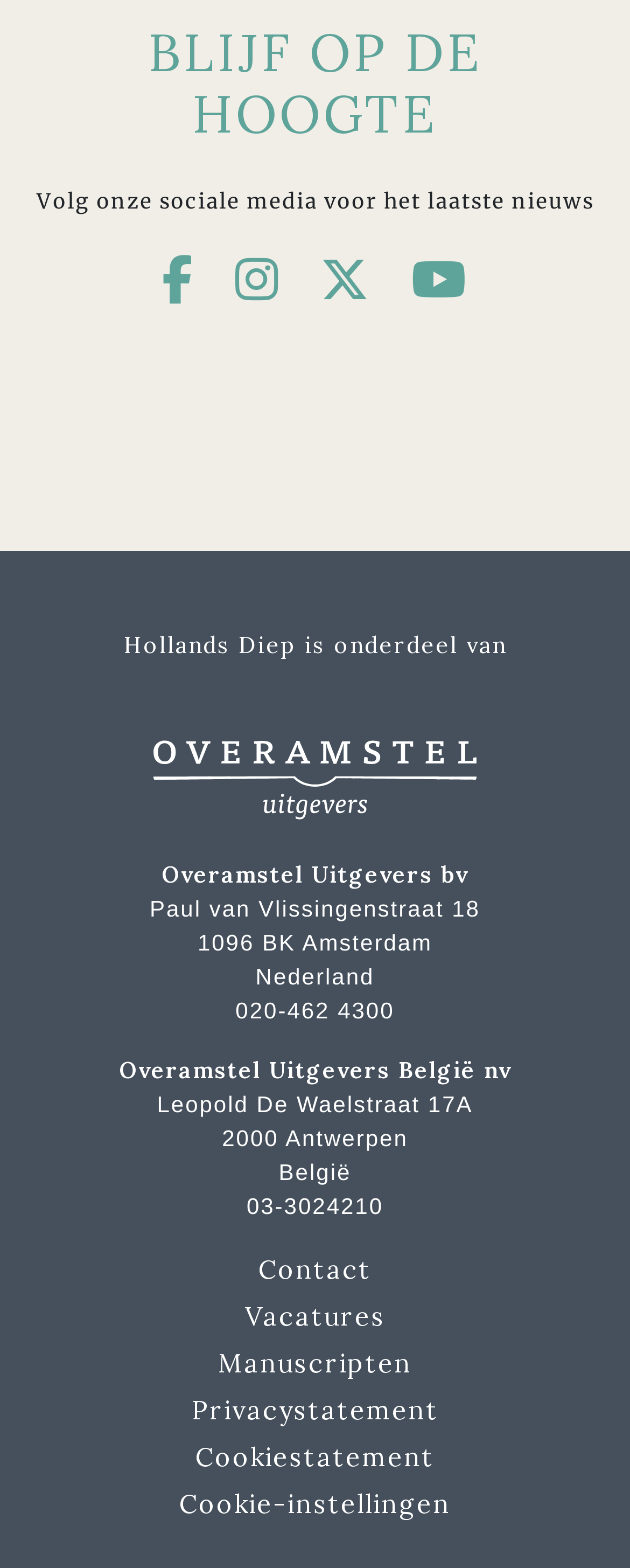Highlight the bounding box coordinates of the element you need to click to perform the following instruction: "Follow Hollands Diep on Facebook."

[0.237, 0.163, 0.329, 0.197]